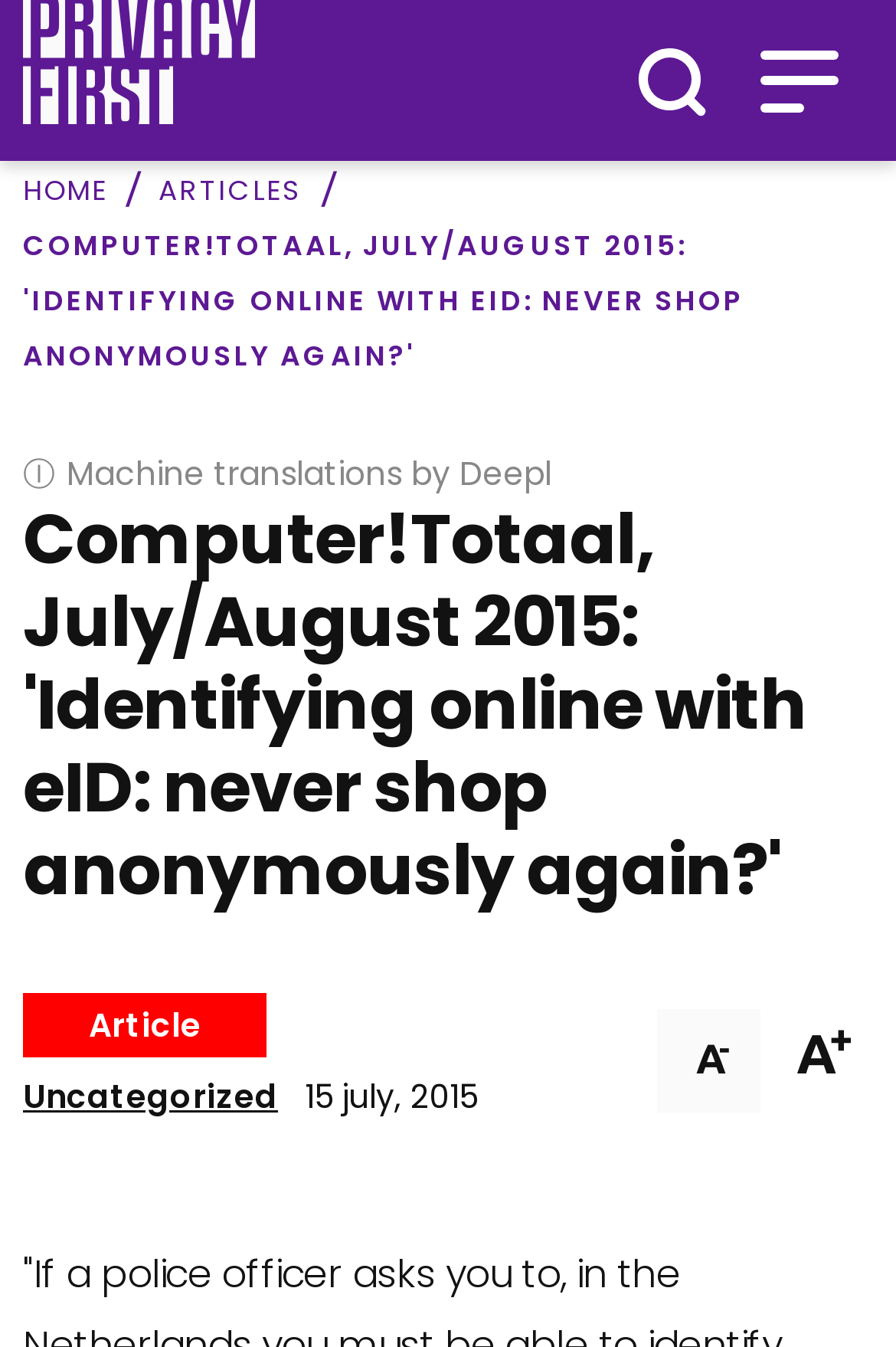Could you highlight the region that needs to be clicked to execute the instruction: "Increase font size"?

[0.859, 0.745, 0.974, 0.822]